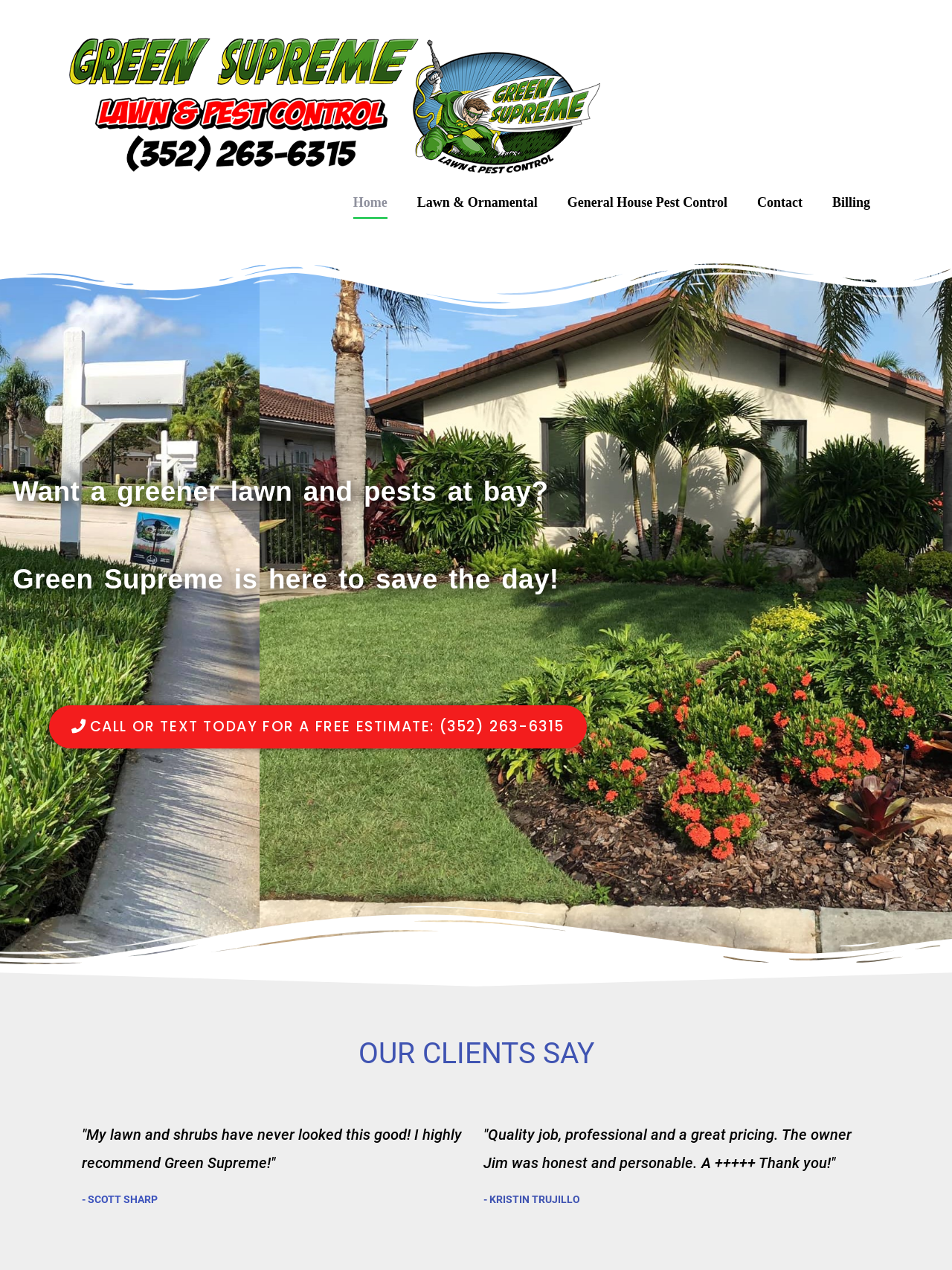What services does Green Supreme offer?
Provide a concise answer using a single word or phrase based on the image.

Lawn & Pest Control